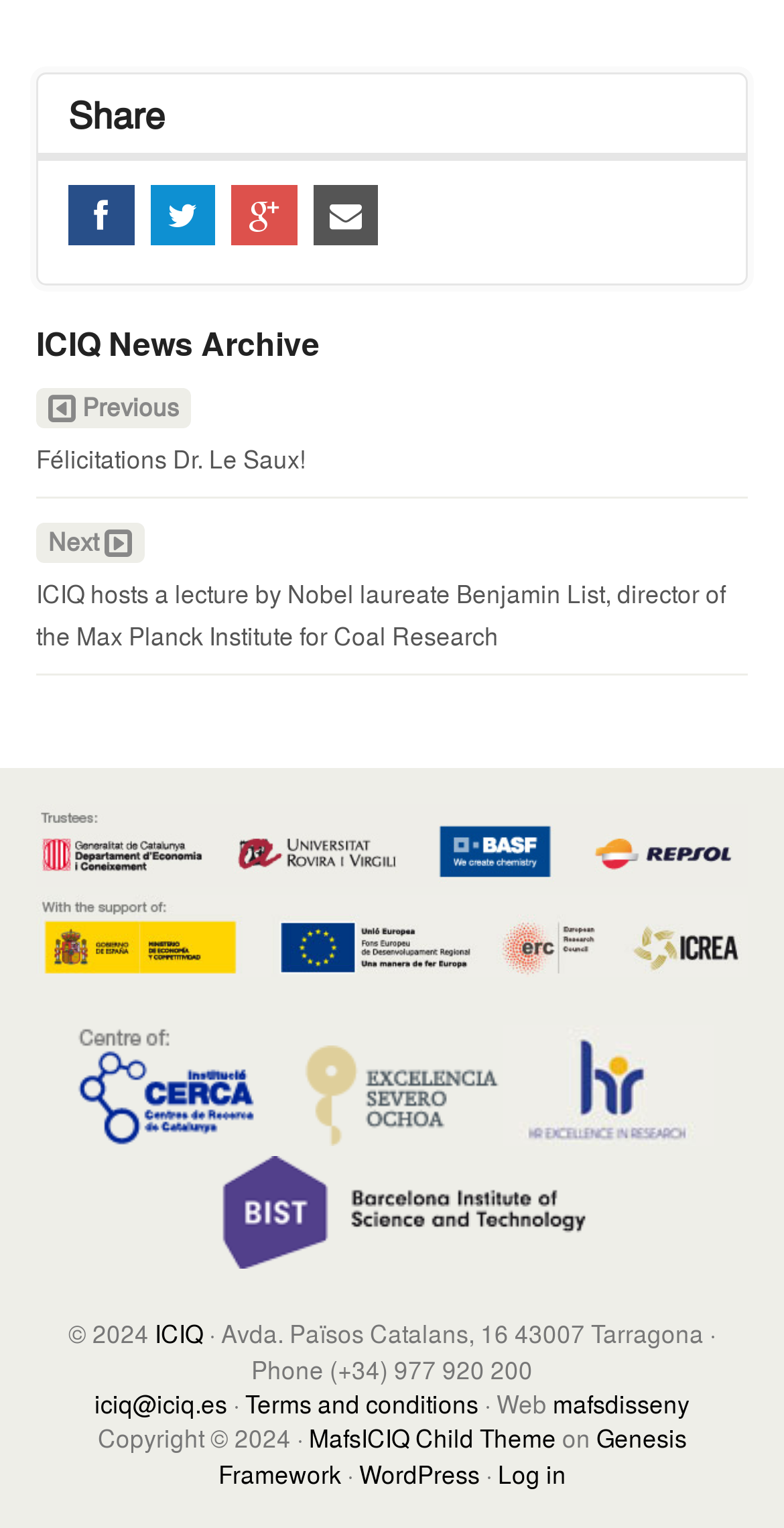What is the copyright year of the webpage?
Look at the screenshot and give a one-word or phrase answer.

2024